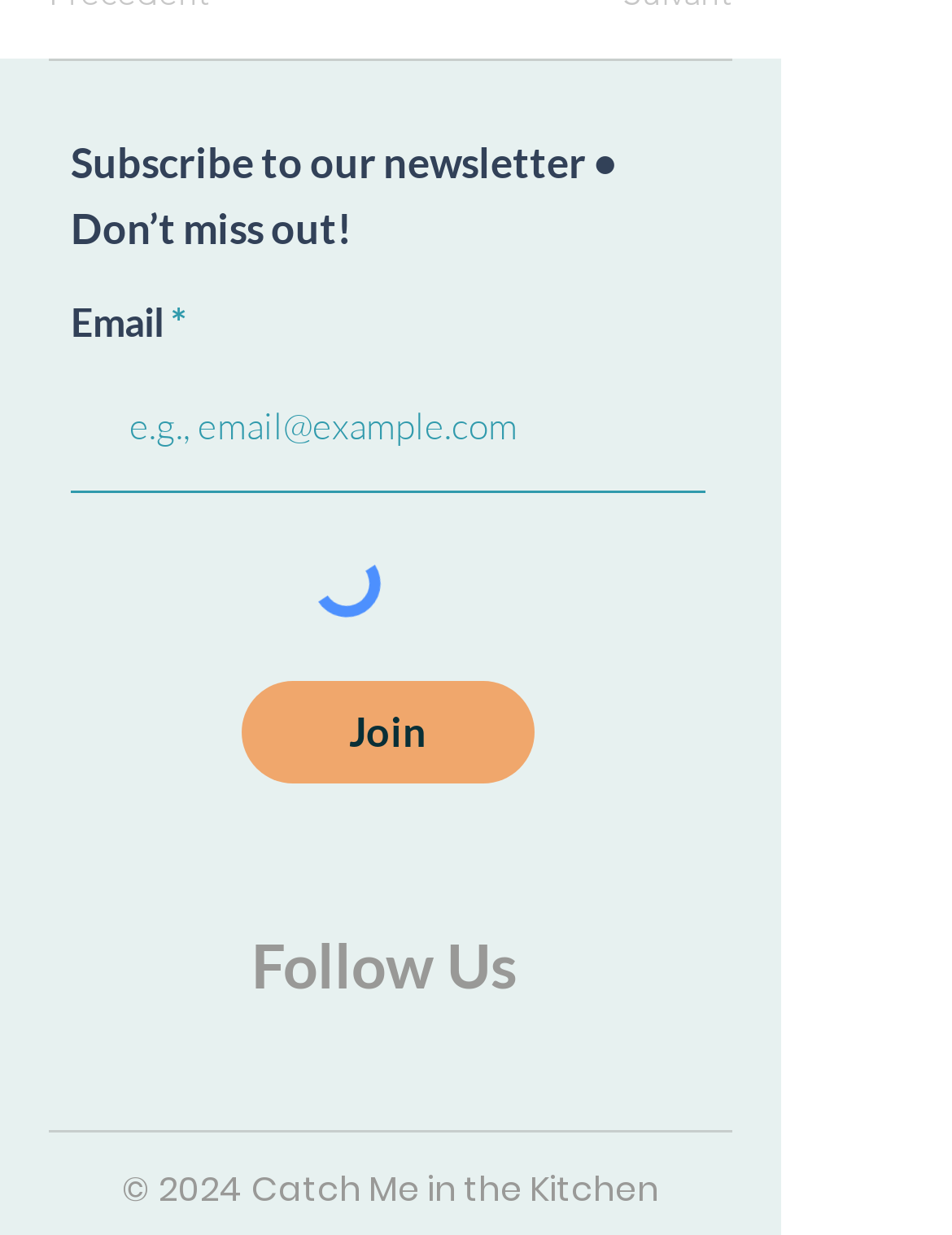Provide the bounding box coordinates of the HTML element described as: "name="email" placeholder="e.g., email@example.com"". The bounding box coordinates should be four float numbers between 0 and 1, i.e., [left, top, right, bottom].

[0.074, 0.294, 0.741, 0.399]